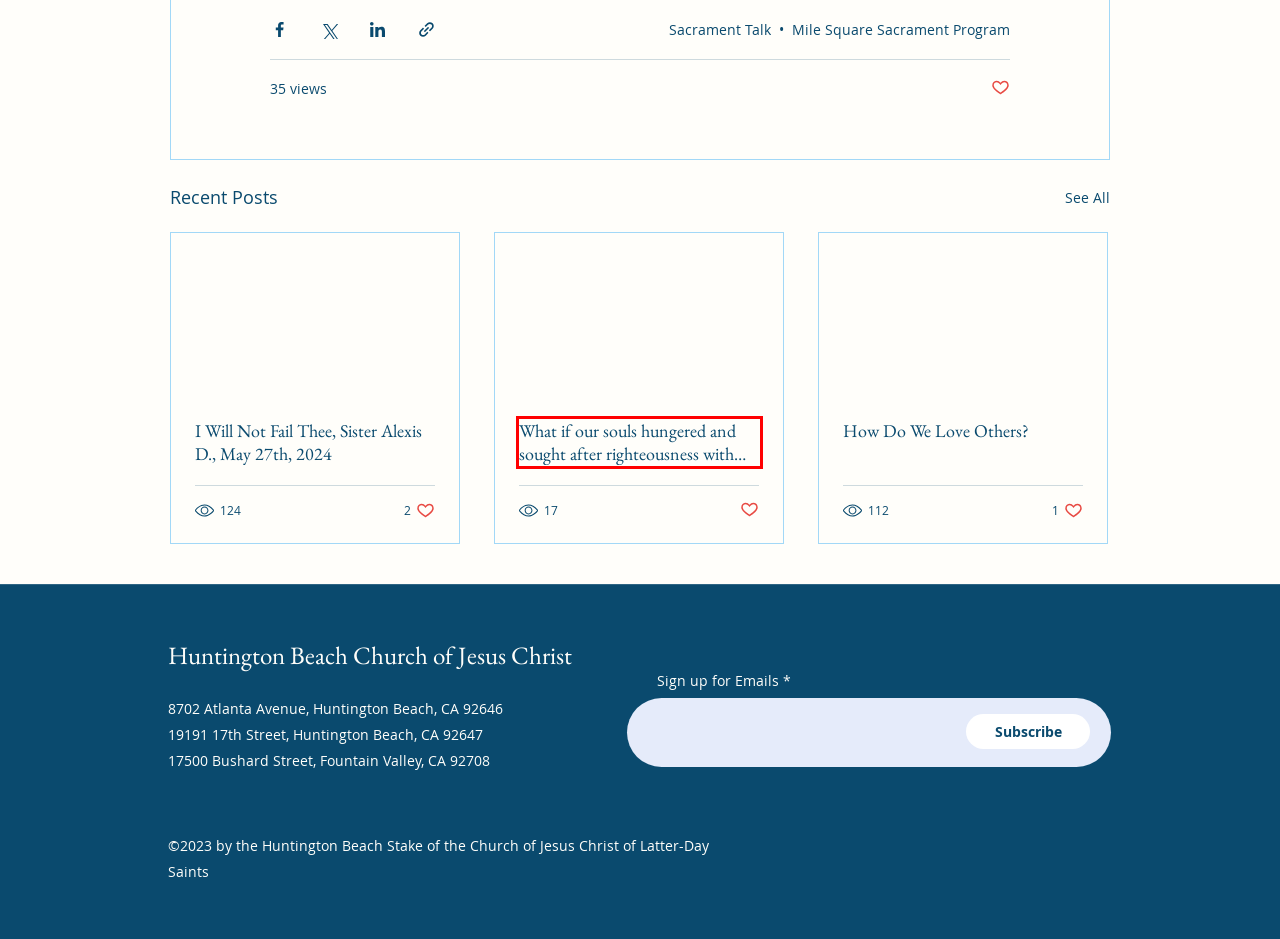You are given a screenshot of a webpage with a UI element highlighted by a red bounding box. Please perform OCR on the text content within this red bounding box.

What if our souls hungered and sought after righteousness with Enos's “all in” mentality?, Brother Jacob T., April 21, 2024